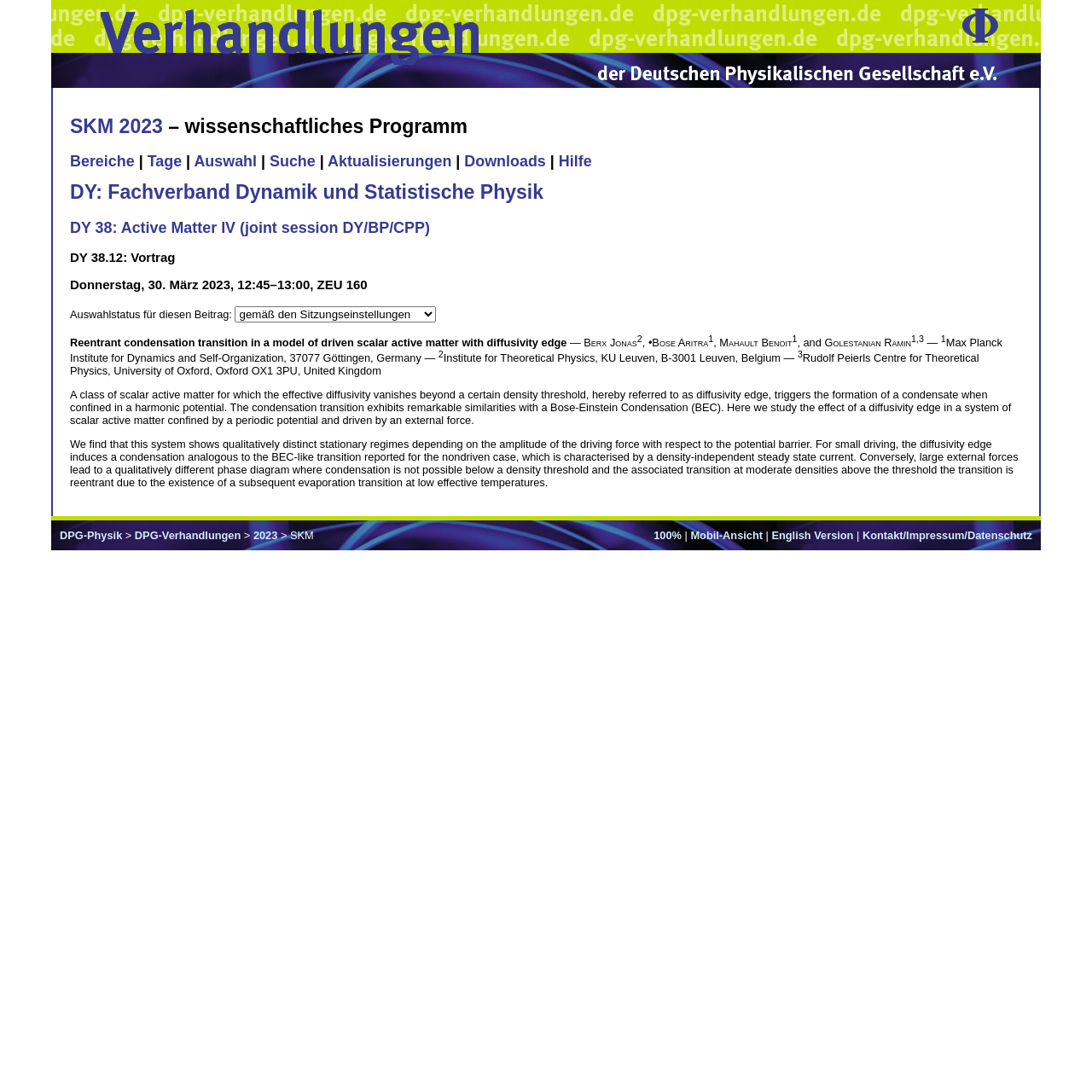What is the topic of the presentation 'DY 38: Active Matter IV'?
Please provide a comprehensive answer based on the information in the image.

I found this answer by looking at the heading 'DY 38: Active Matter IV (joint session DY/BP/CPP)' which indicates that the topic of the presentation is Active Matter IV.